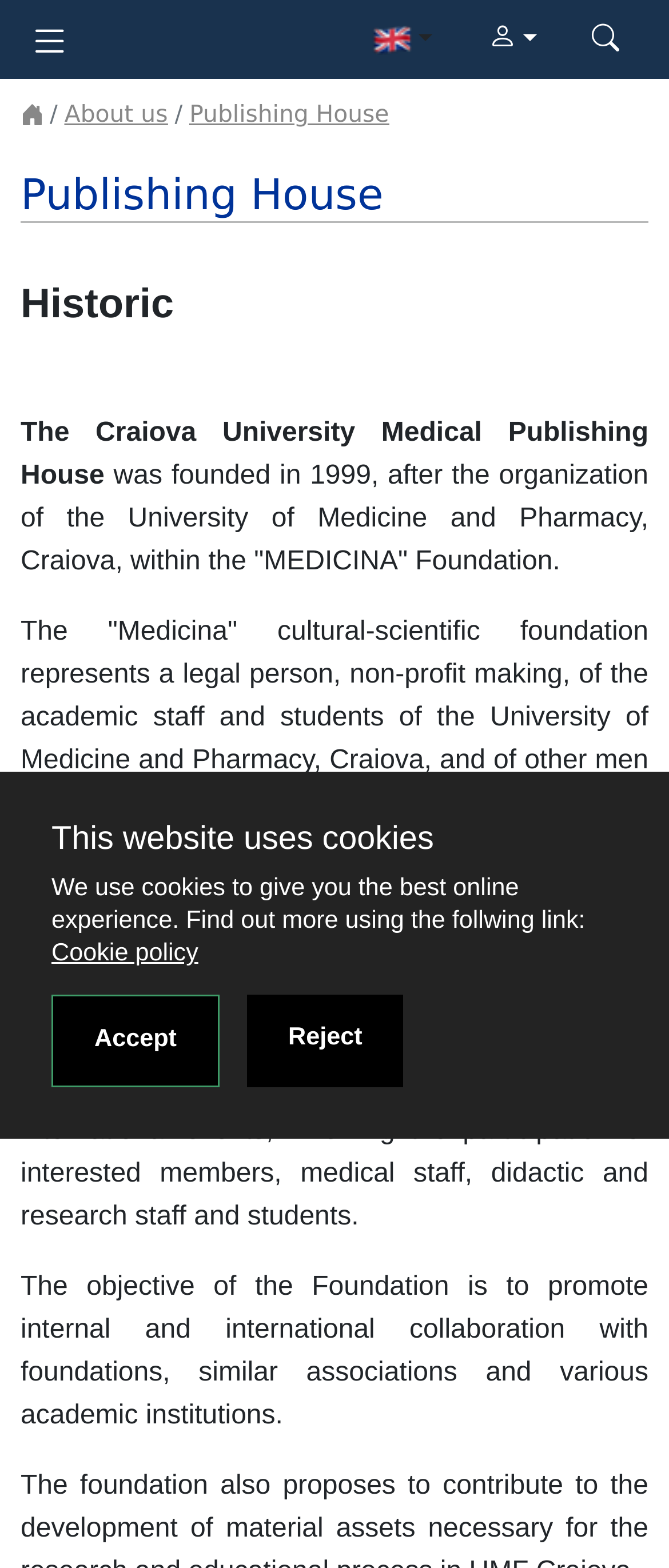Refer to the image and provide an in-depth answer to the question:
In what year was the University Medical Publishing House founded?

I found the answer by reading the text on the webpage, specifically the sentence 'The University Medical Publishing House was founded in 1999...' which mentions the year of foundation.